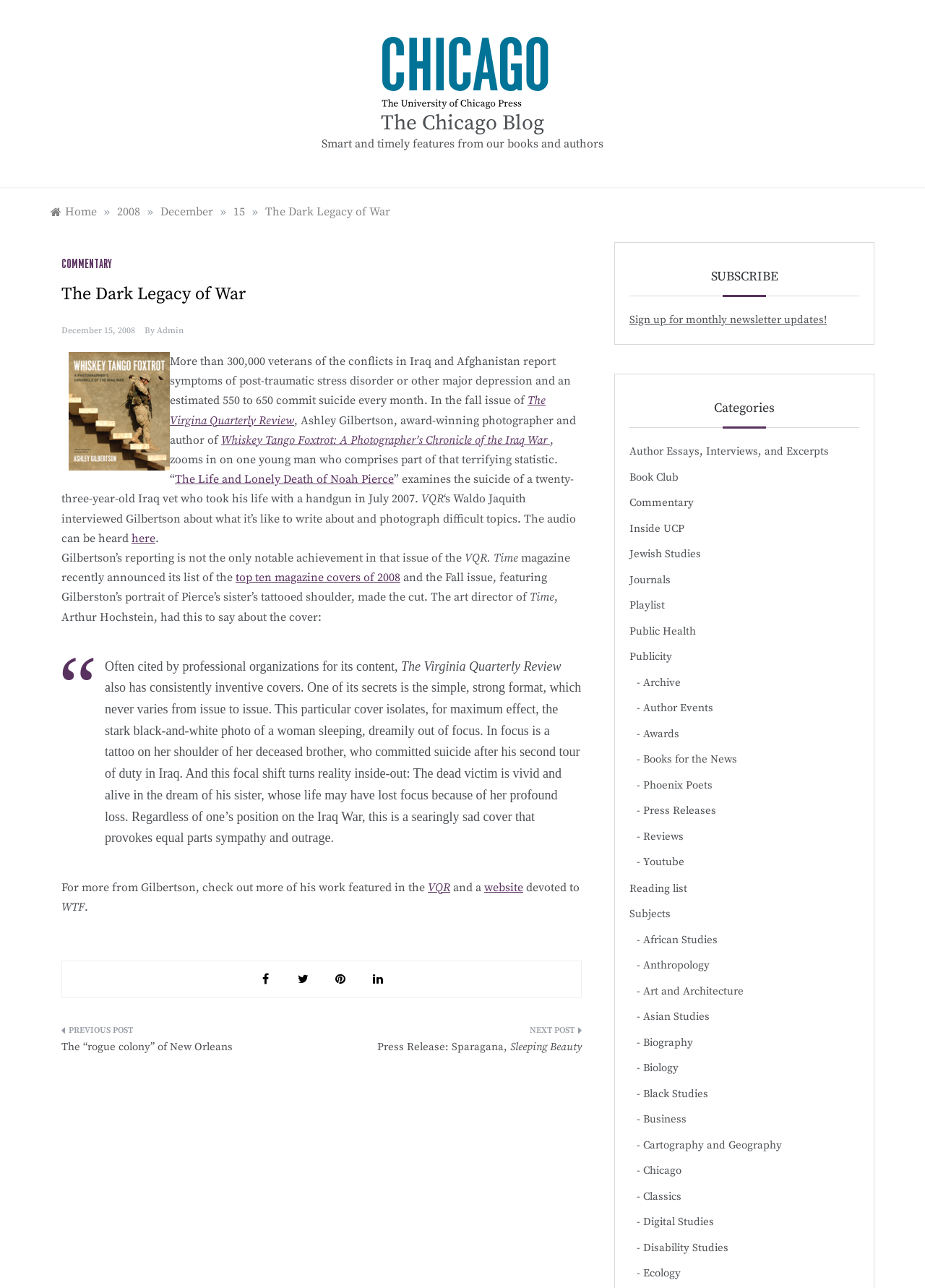What is the topic of the blog post?
Provide a detailed and well-explained answer to the question.

The topic of the blog post can be inferred from the text, which discusses the symptoms of post-traumatic stress disorder and major depression among veterans of the conflicts in Iraq and Afghanistan, and the estimated number of suicides among them.